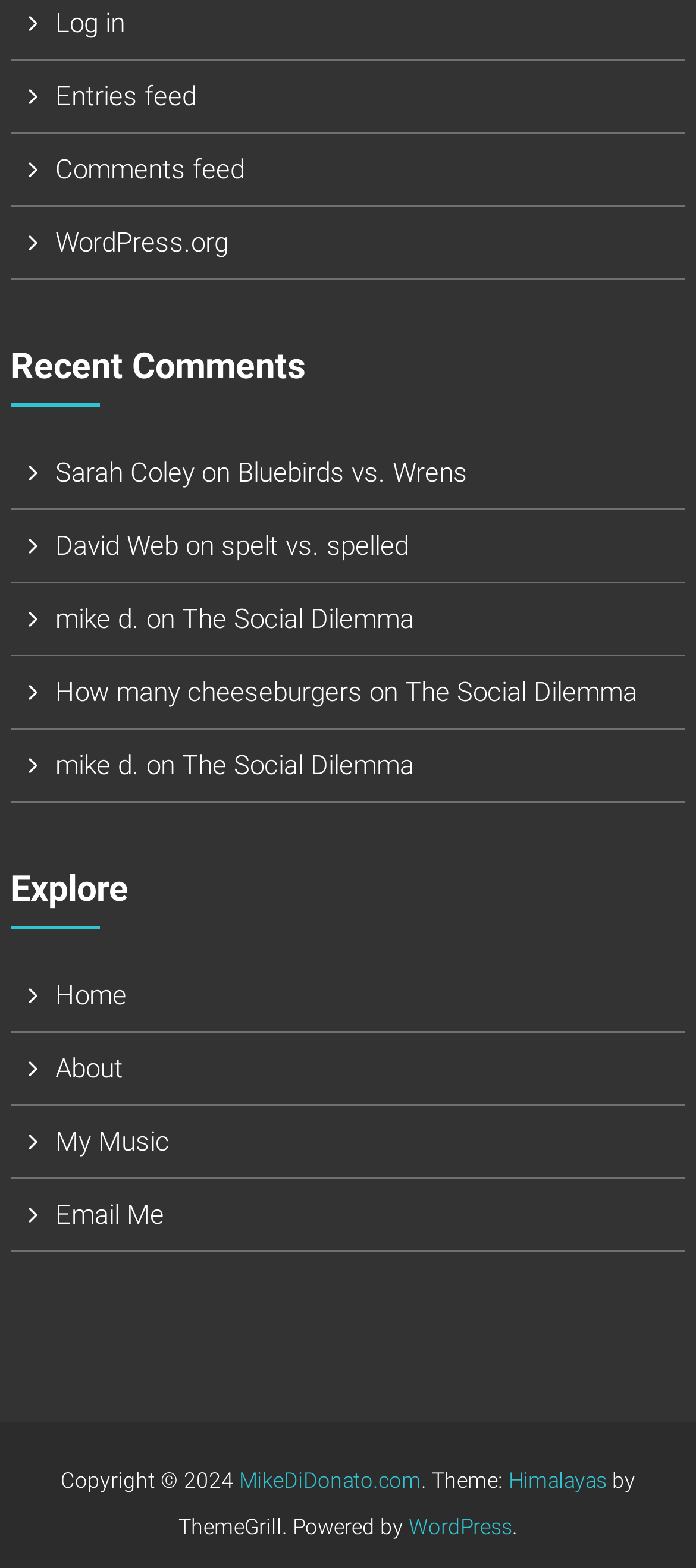Using the information in the image, give a comprehensive answer to the question: 
What is the theme of this website?

I found the text 'Theme:' at the bottom of the page, followed by a link 'Himalayas', which suggests that the theme of this website is Himalayas.